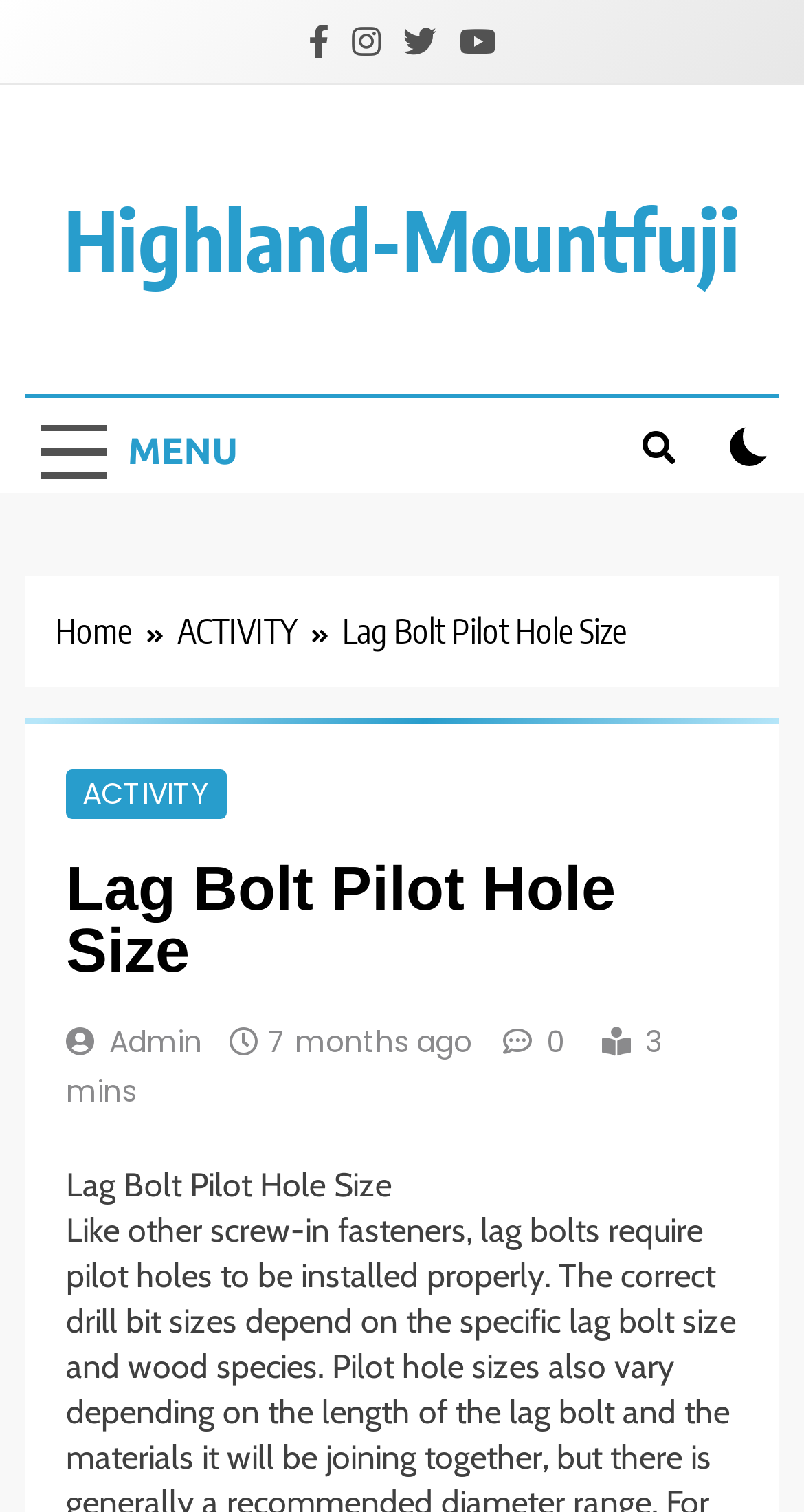Determine the main headline from the webpage and extract its text.

Lag Bolt Pilot Hole Size